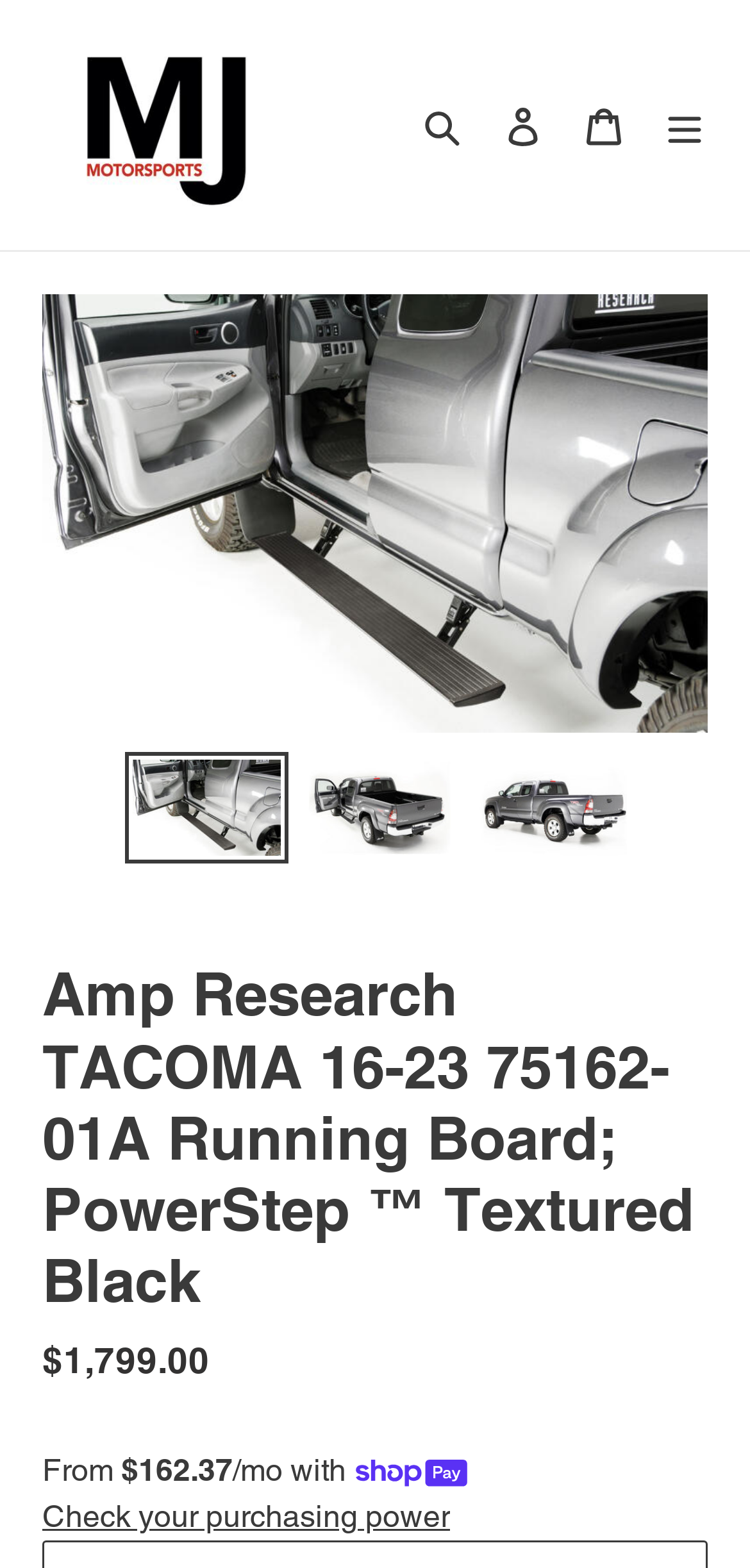Describe all the key features of the webpage in detail.

The webpage appears to be a product page for an Amp Research Tacoma 16-23 75162-01A Running Board with PowerStep Textured Black. At the top left, there is a logo and a link to "MJ MOTORSPORTS". Next to it, there are three links: "Search", "Log in", and "Cart", followed by a "Menu" button. 

Below the top navigation, there is a large image of the product, which takes up most of the width of the page. Below the image, there are three smaller images of the product, each with a link to "Load image into Gallery viewer". 

The product title, "Amp Research TACOMA 16-23 75162-01A Running Board; PowerStep ™ Textured Black", is displayed prominently below the images. 

Under the product title, there is a section with product details, including a description list with the regular price of $1,799.00. Below this section, there is a financing option displayed, which shows the monthly payment of $162.37 with Shop Pay. There is also a button to "Check your purchasing power" at the bottom of the page.